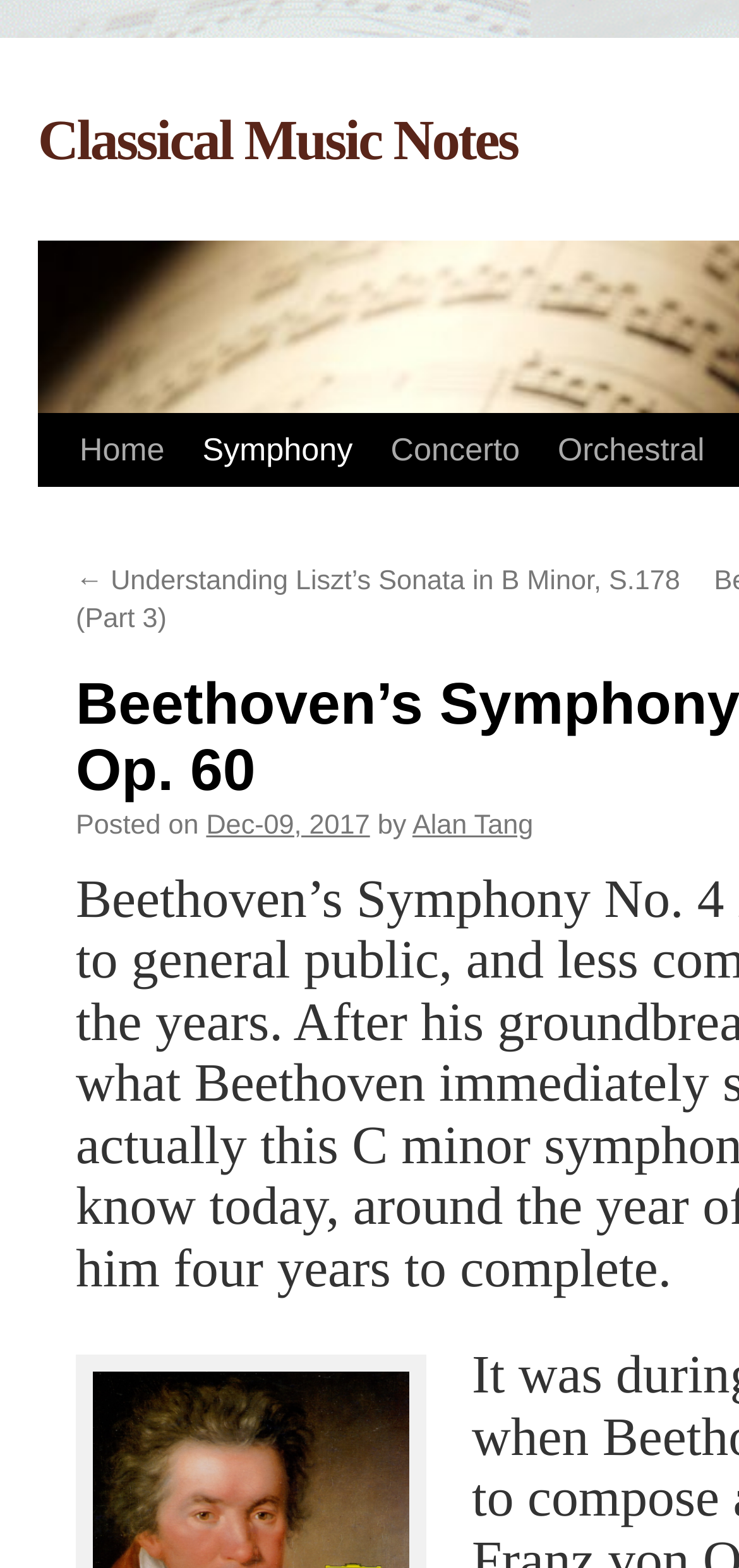Show the bounding box coordinates of the element that should be clicked to complete the task: "skip to content".

[0.051, 0.265, 0.103, 0.402]